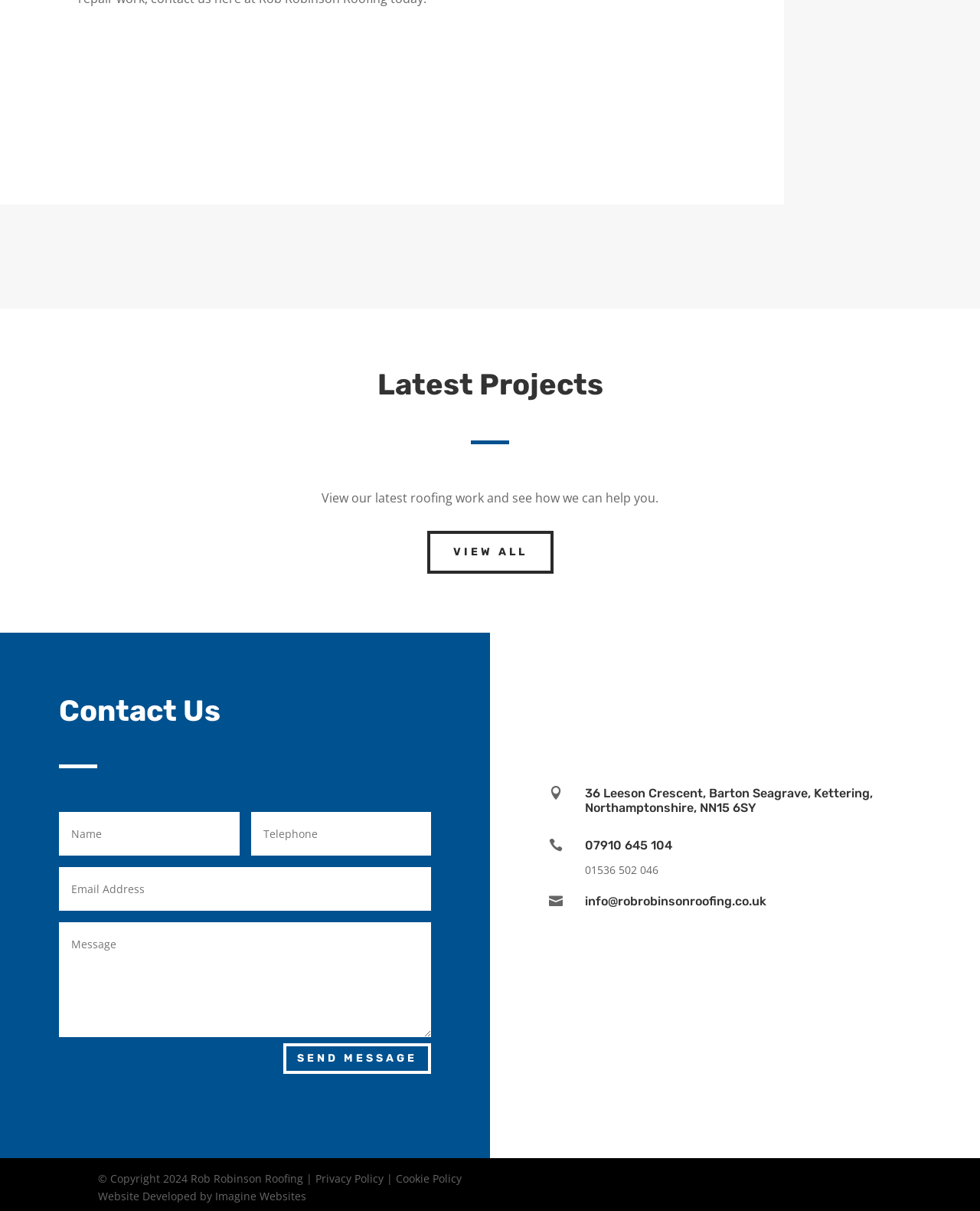Please answer the following question using a single word or phrase: 
What is the phone number of the roofing service?

07910 645 104